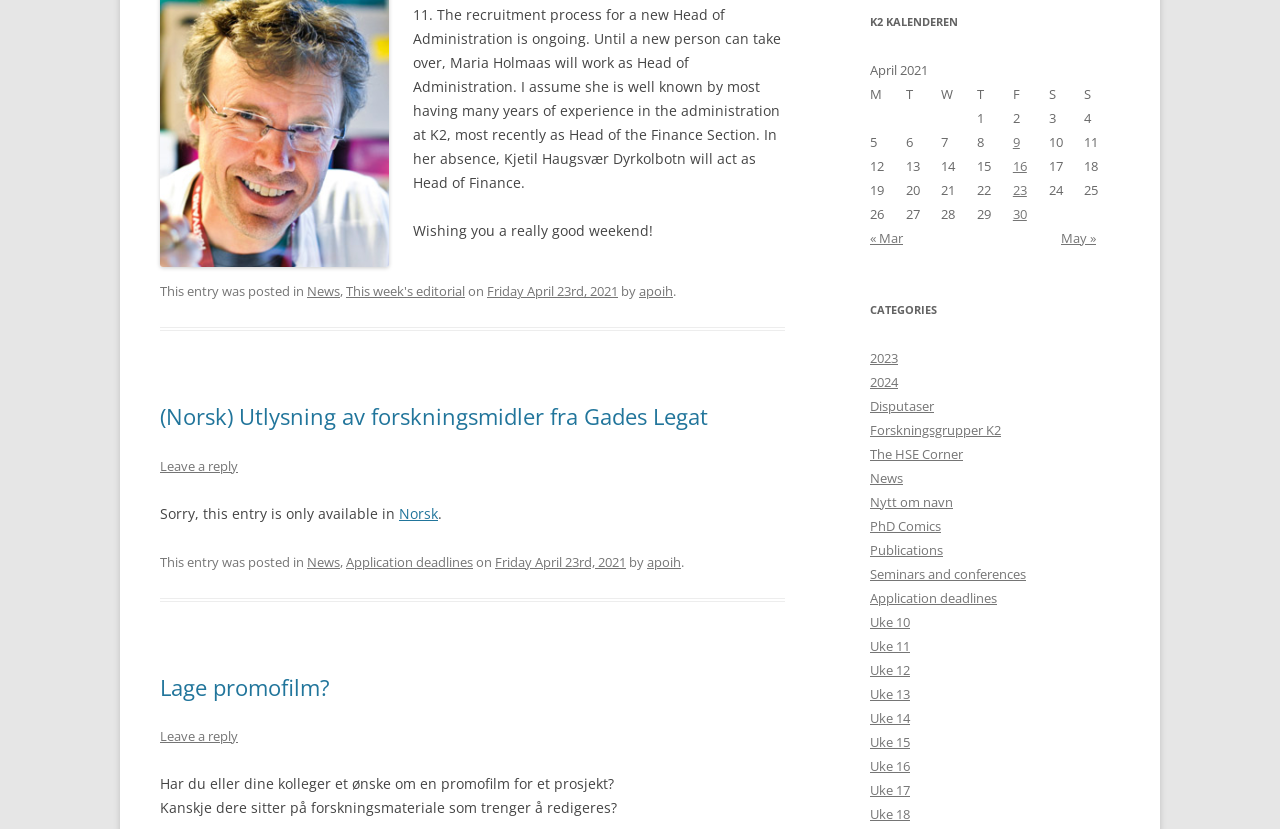Locate the bounding box of the UI element described in the following text: "Friday April 23rd, 2021".

[0.38, 0.341, 0.483, 0.362]